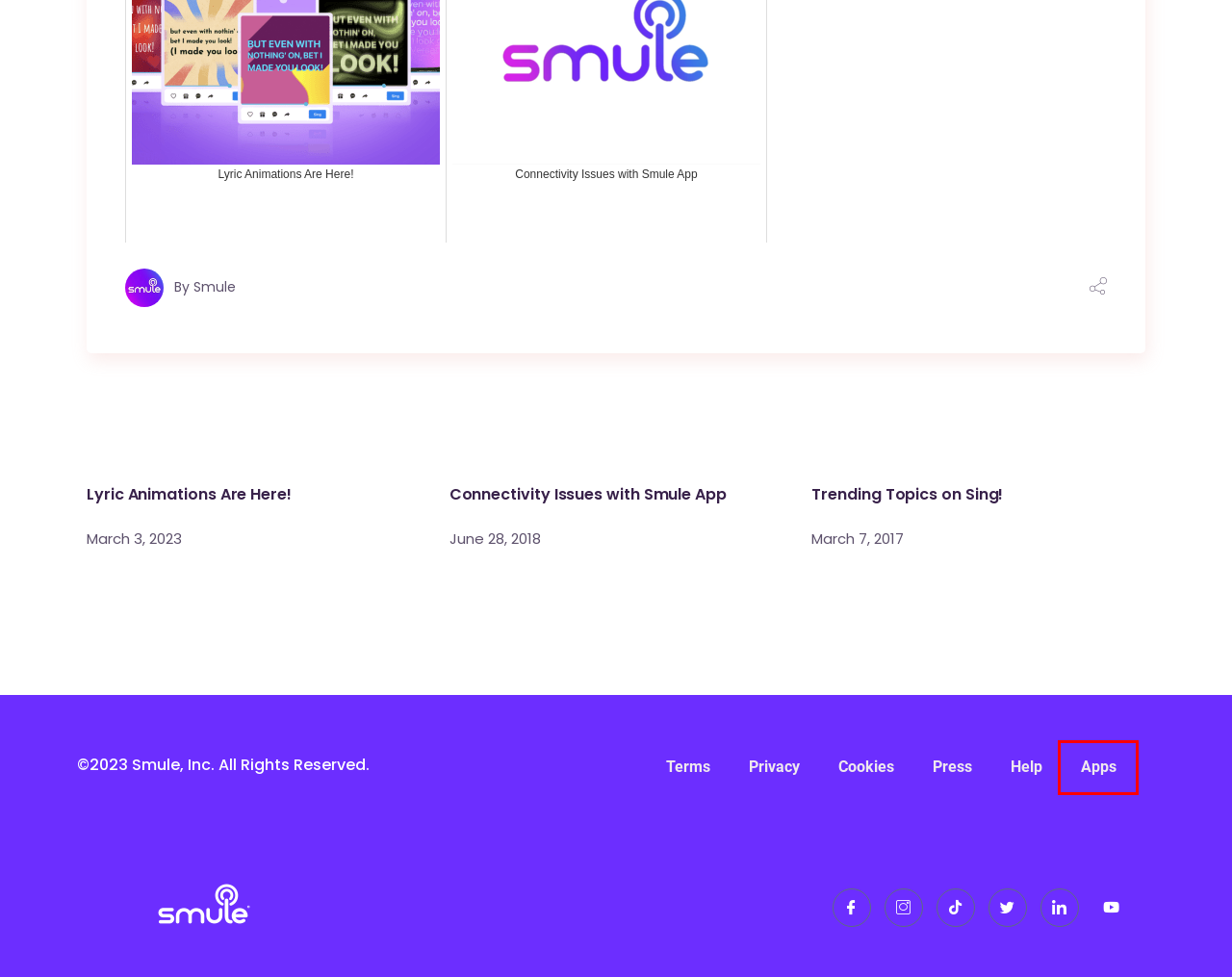A screenshot of a webpage is given, marked with a red bounding box around a UI element. Please select the most appropriate webpage description that fits the new page after clicking the highlighted element. Here are the candidates:
A. Smule
B. March 2017 | Smule
C. Smule Music Apps | Download all Smule Social singing karaoke apps
D. Trending Topics on Sing! | Smule
E. June 2018 | Smule
F. Connectivity issues with Smule - Here's how to solve this problem
G. Terms of service | Smule: Social Singing Karaoke App
H. Smule Ambassadors: The Voice of the Community | Smule Blog

C